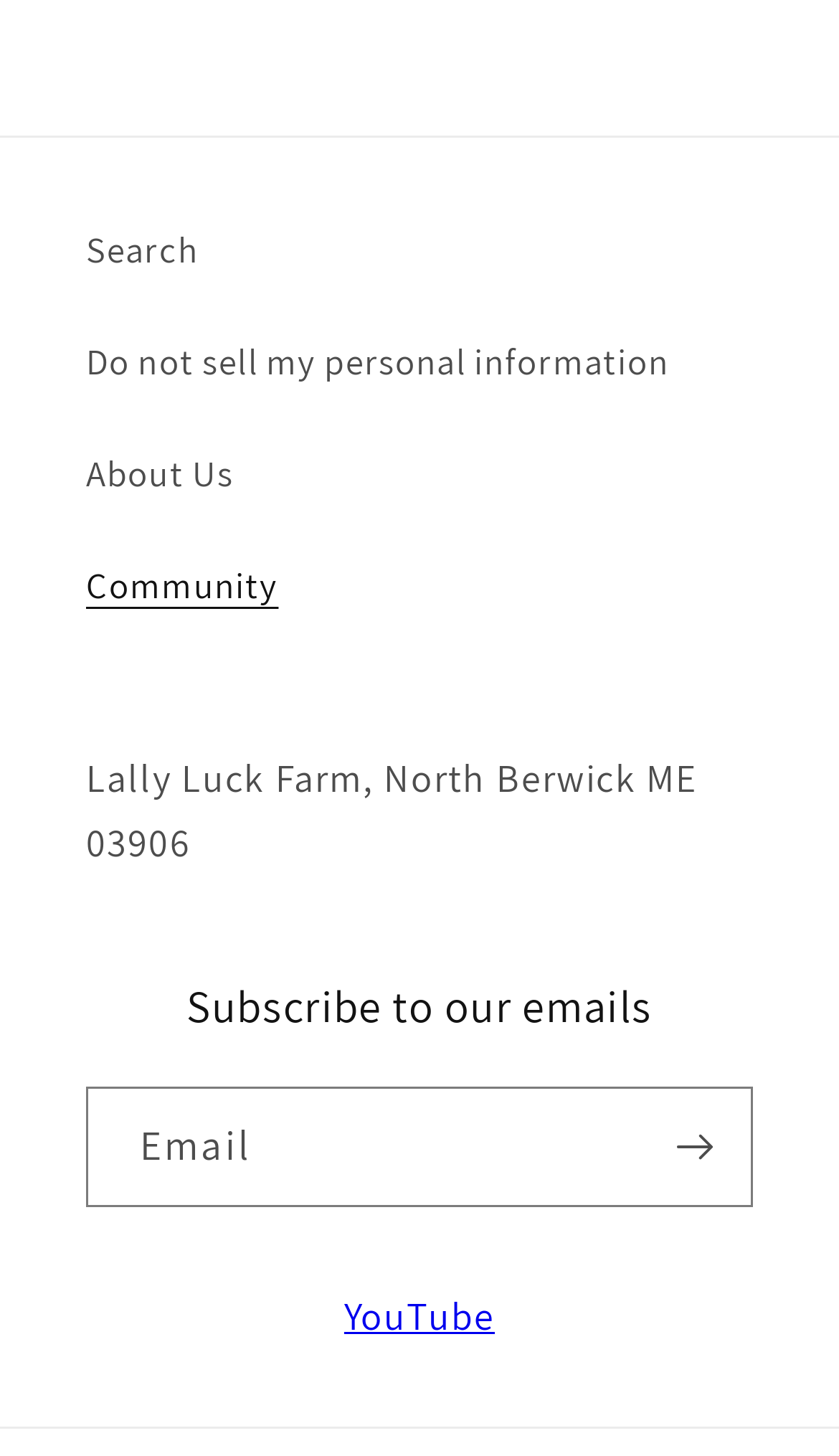Given the description of a UI element: "Community", identify the bounding box coordinates of the matching element in the webpage screenshot.

[0.103, 0.364, 0.897, 0.441]